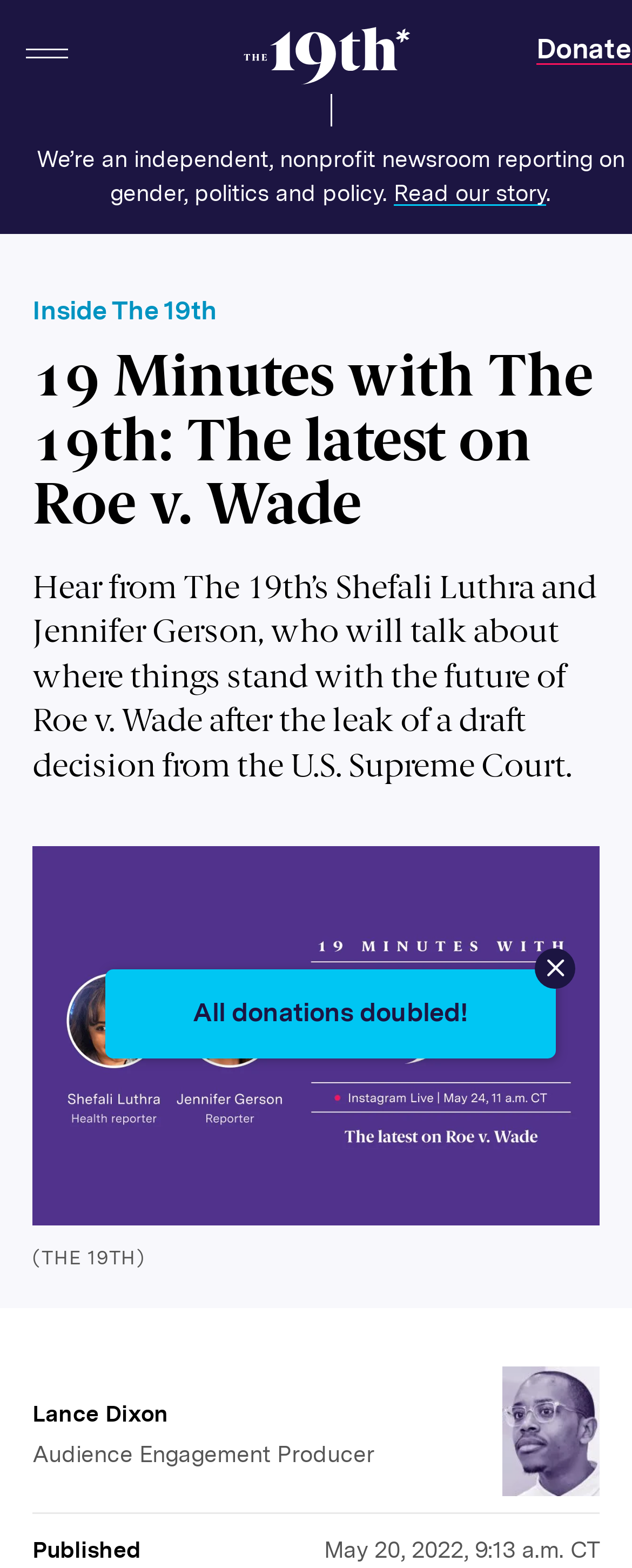Using the provided element description: "Read our story", identify the bounding box coordinates. The coordinates should be four floats between 0 and 1 in the order [left, top, right, bottom].

[0.623, 0.115, 0.864, 0.131]